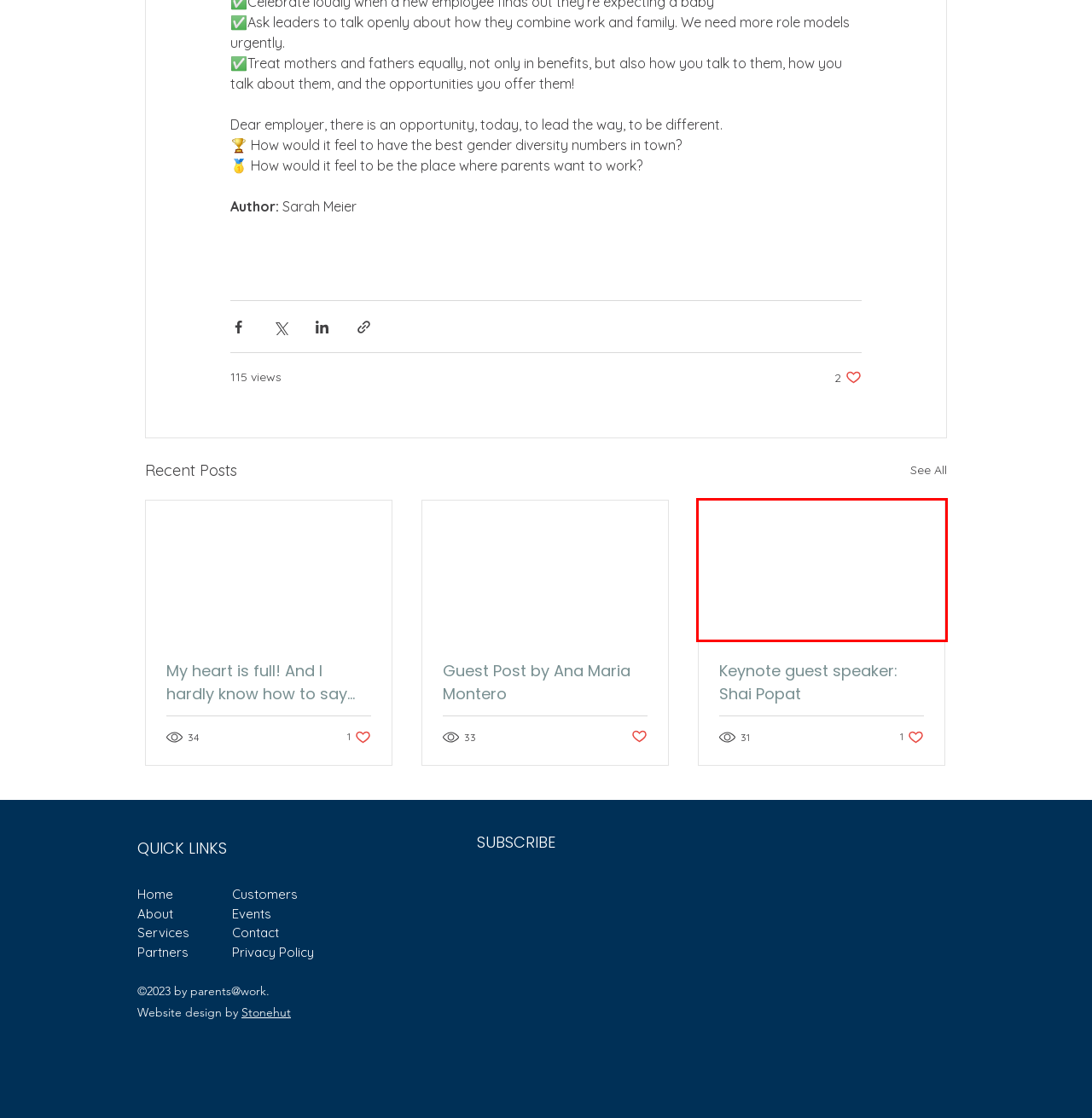With the provided screenshot showing a webpage and a red bounding box, determine which webpage description best fits the new page that appears after clicking the element inside the red box. Here are the options:
A. Events | parents@work
B. Home | parents@work
C. Services | parents@work
D. Website Design and Development Agency | Globally Awarded | Stone Hut Designs
E. Contact | parents@work
F. Guest Post by Ana Maria Montero
G. Keynote guest speaker: Shai Popat
H. My heart is full! And I hardly know how to say thank you.

G